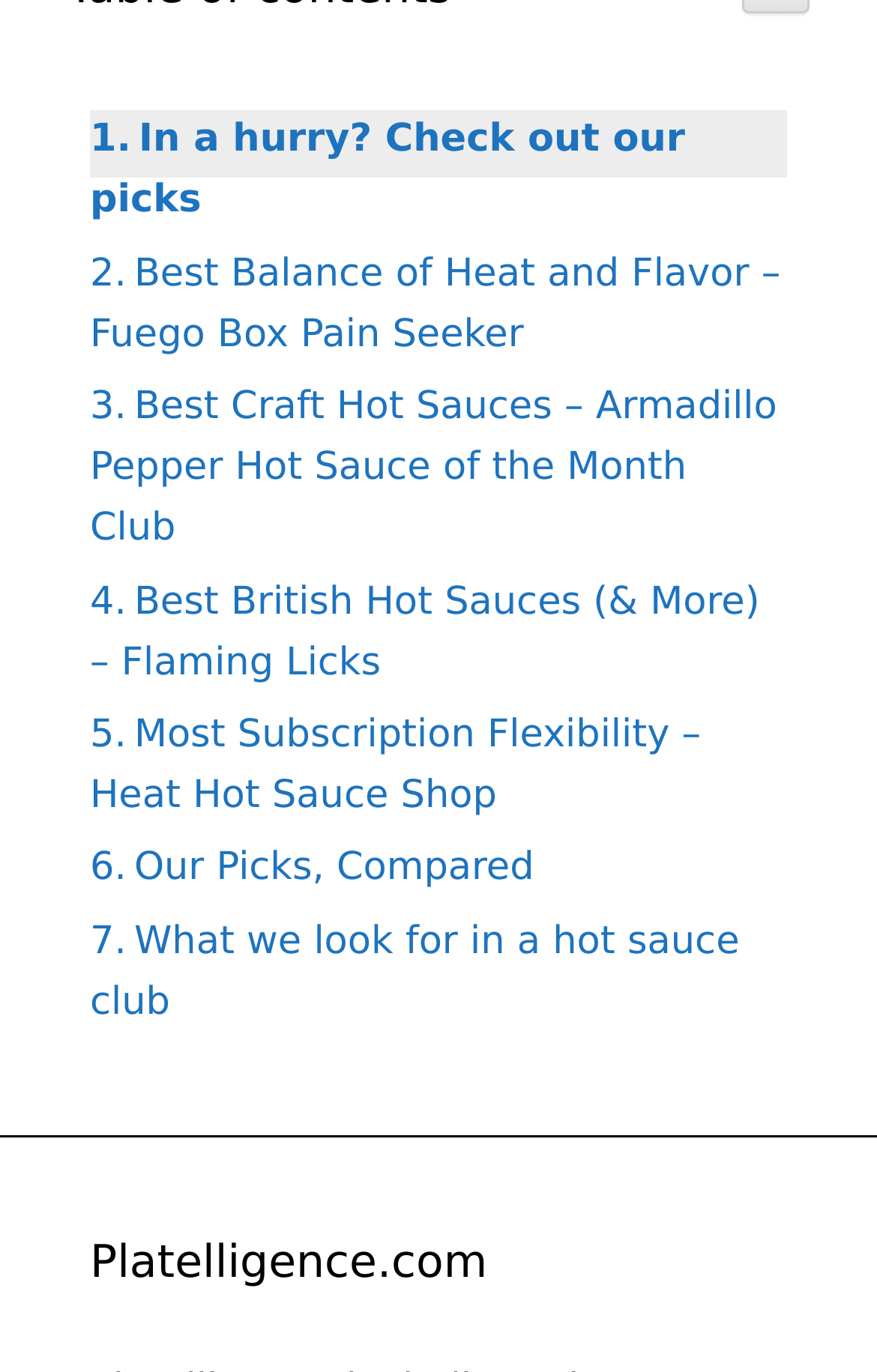How many sections are there on the webpage?
Answer the question with a thorough and detailed explanation.

There are two sections on the webpage, one containing links to different hot sauce clubs and another containing a heading with the website's name, suggesting that there are two sections on the webpage.